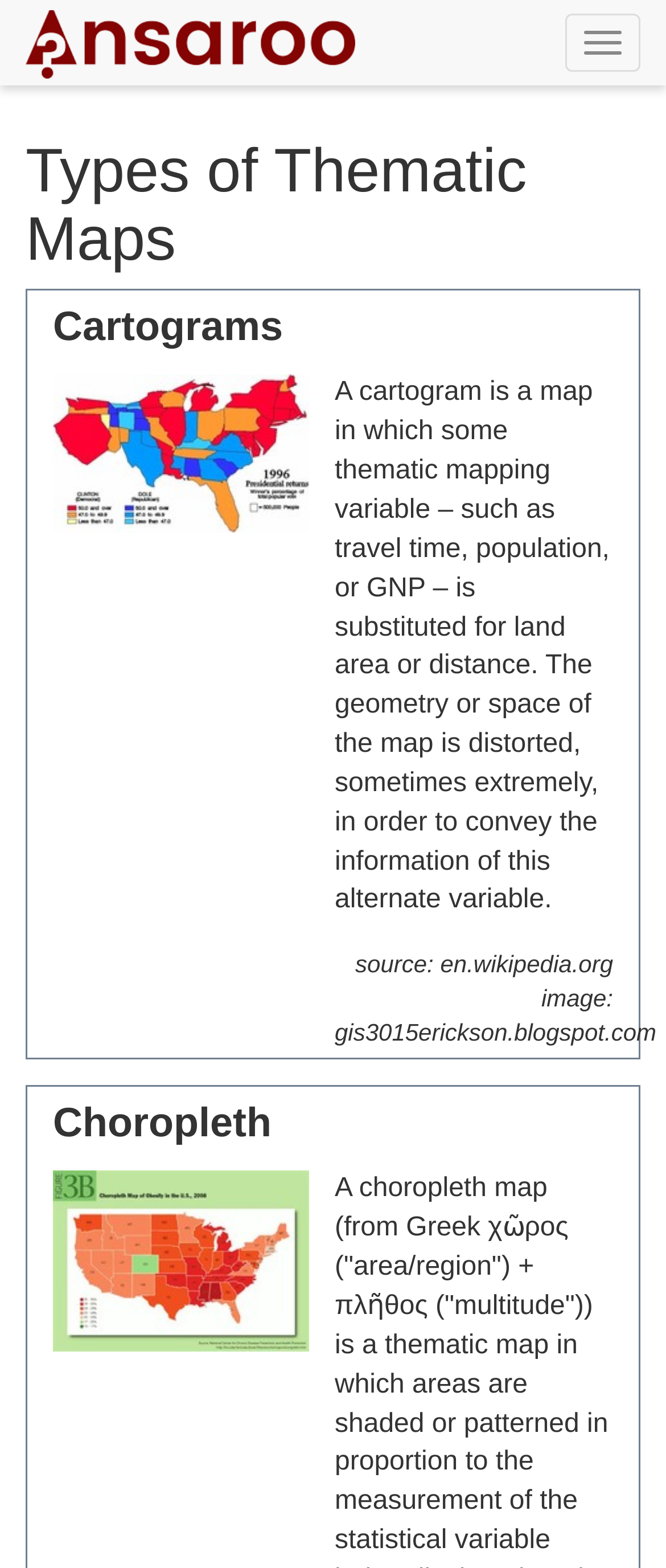What is the source of the information about cartograms?
Using the image as a reference, answer the question with a short word or phrase.

en.wikipedia.org